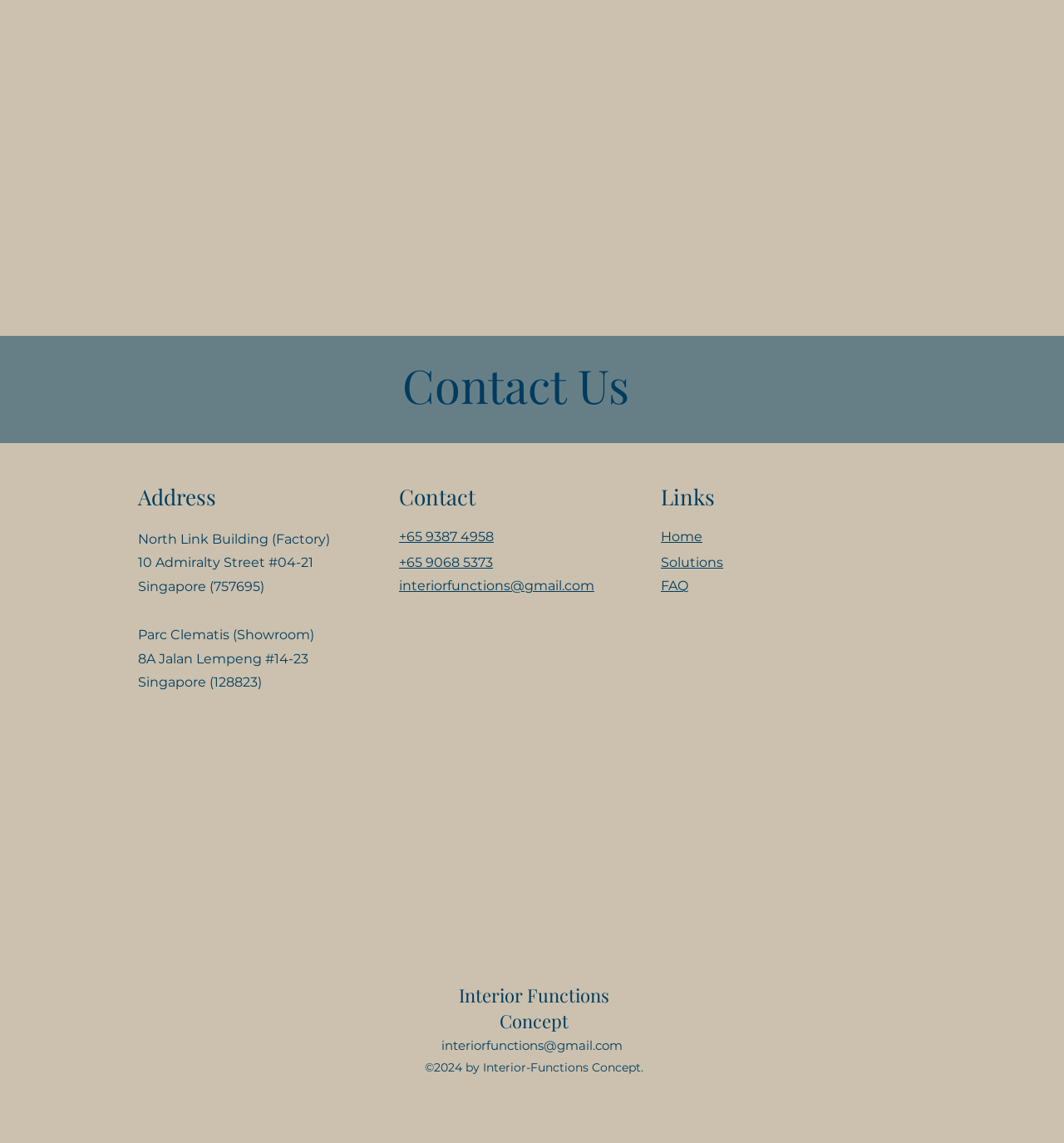What is the name of the showroom?
Refer to the image and provide a thorough answer to the question.

I found the name of the showroom by looking at the 'Address' section, where it lists 'Parc Clematis (Showroom)' with the corresponding address.